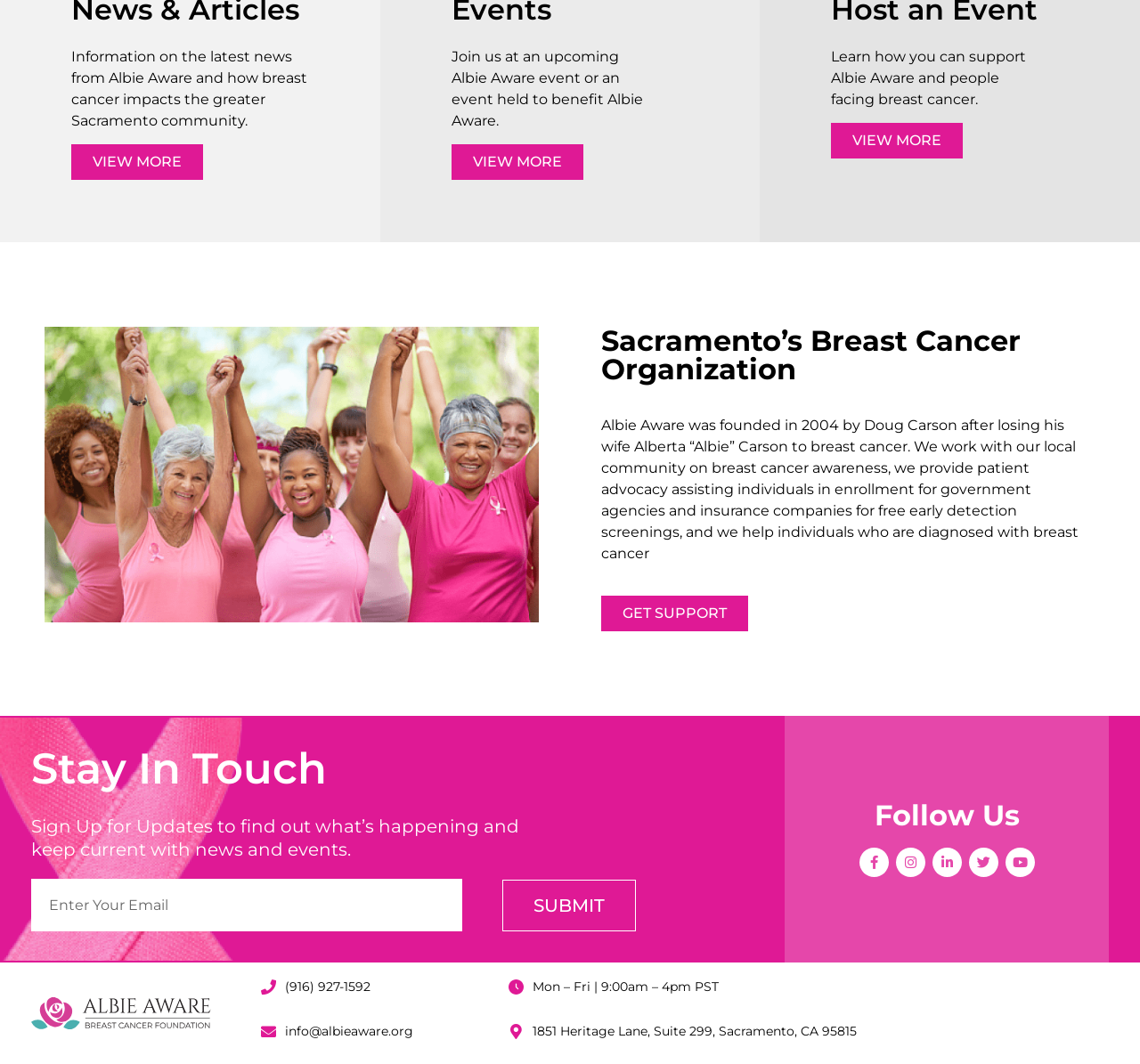Locate the bounding box for the described UI element: "Youtube". Ensure the coordinates are four float numbers between 0 and 1, formatted as [left, top, right, bottom].

[0.882, 0.796, 0.908, 0.824]